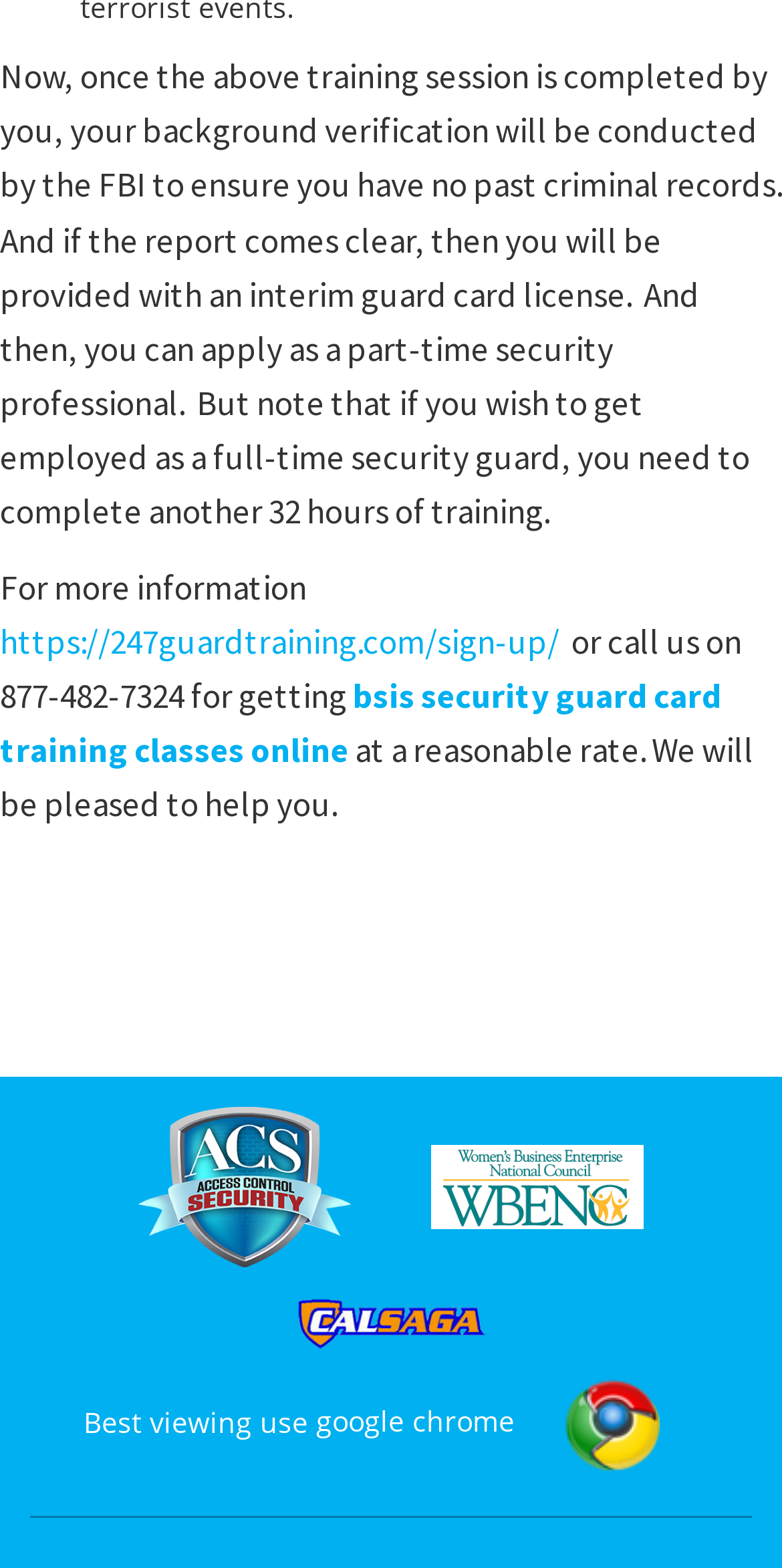Extract the bounding box for the UI element that matches this description: "google chrome".

[0.404, 0.894, 0.894, 0.919]